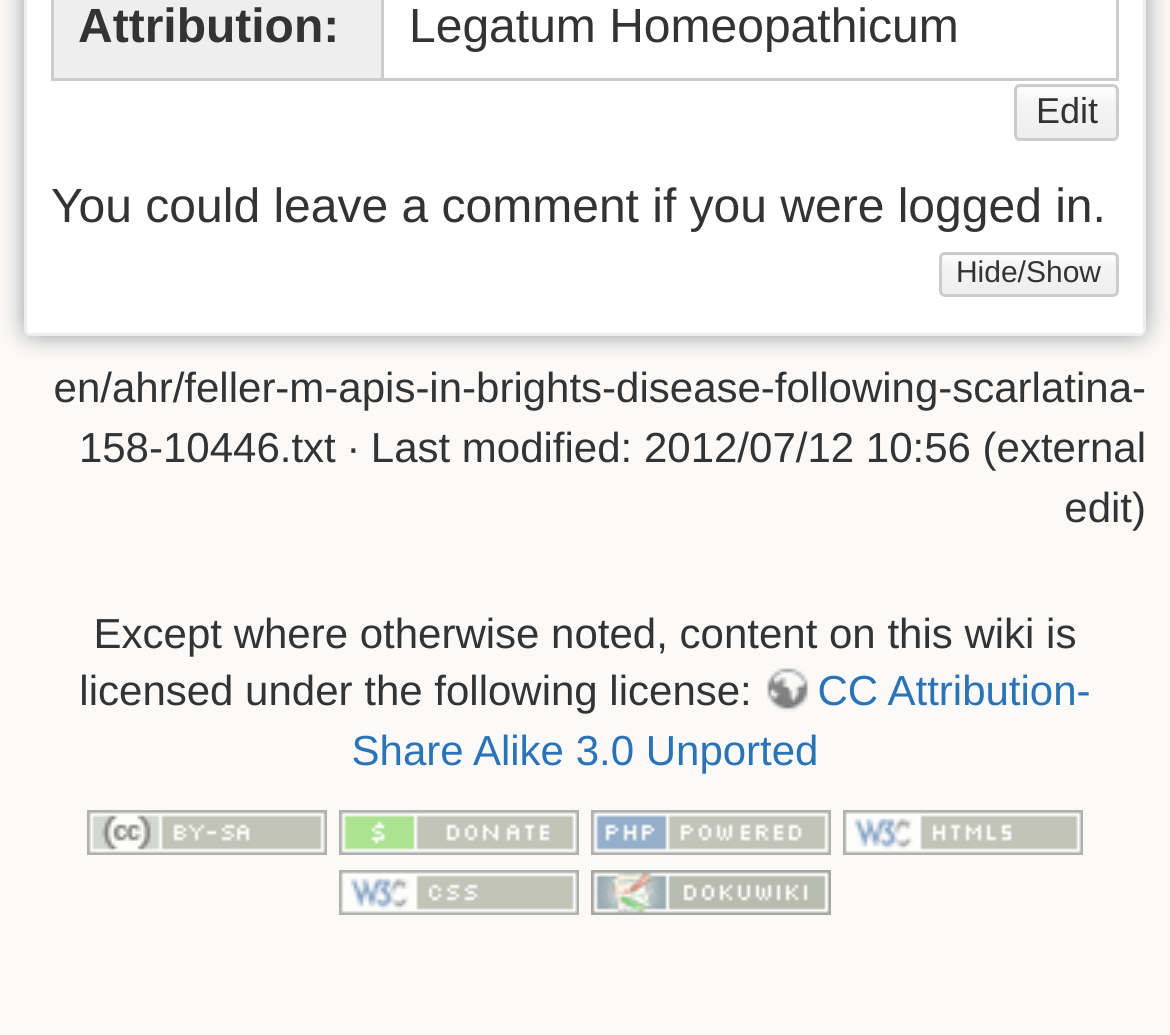Carefully examine the image and provide an in-depth answer to the question: When was the article last modified?

I found the last modified date by looking at the StaticText element with the OCR text '· Last modified: 2012/07/12 10:56 (external edit)' which is located at coordinates [0.287, 0.409, 0.979, 0.512].